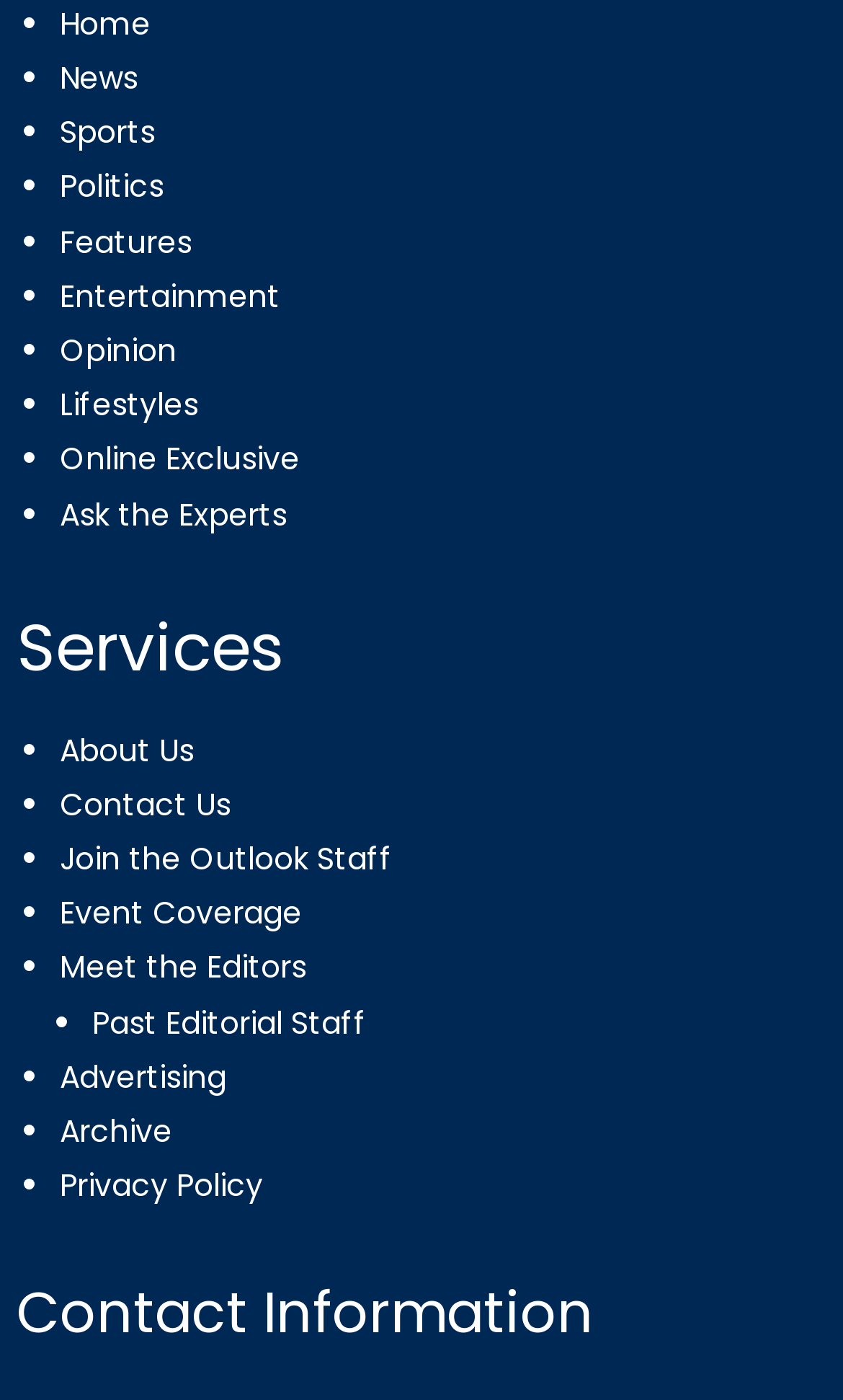Please determine the bounding box coordinates of the element's region to click for the following instruction: "read news".

[0.071, 0.04, 0.164, 0.071]